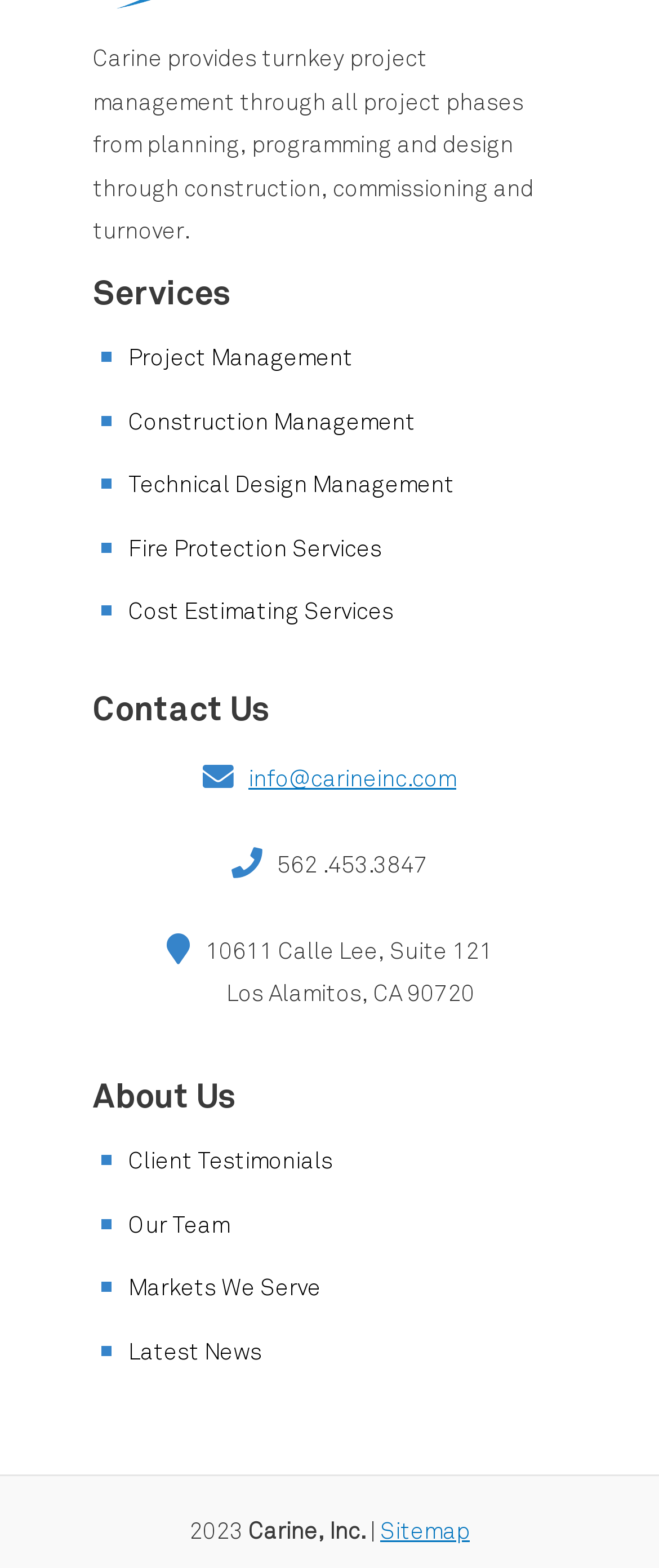Please provide a comprehensive response to the question below by analyzing the image: 
How many footer widgets are there?

There are three footer widgets, namely 'Footer Widget 1', 'Footer Widget 2', and 'Footer Widget 3', which can be identified by their bounding box coordinates and content.